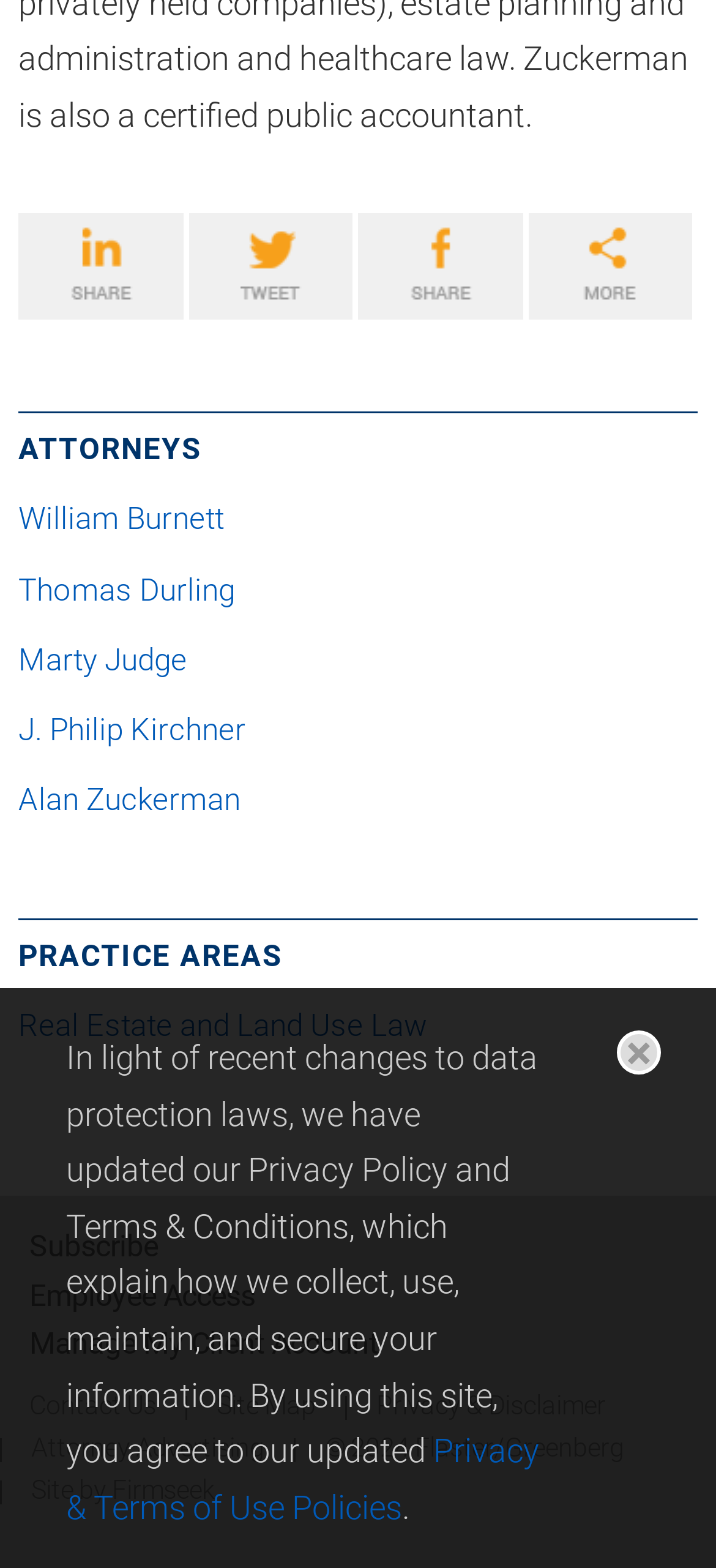Pinpoint the bounding box coordinates for the area that should be clicked to perform the following instruction: "View attorneys".

[0.026, 0.263, 0.974, 0.298]